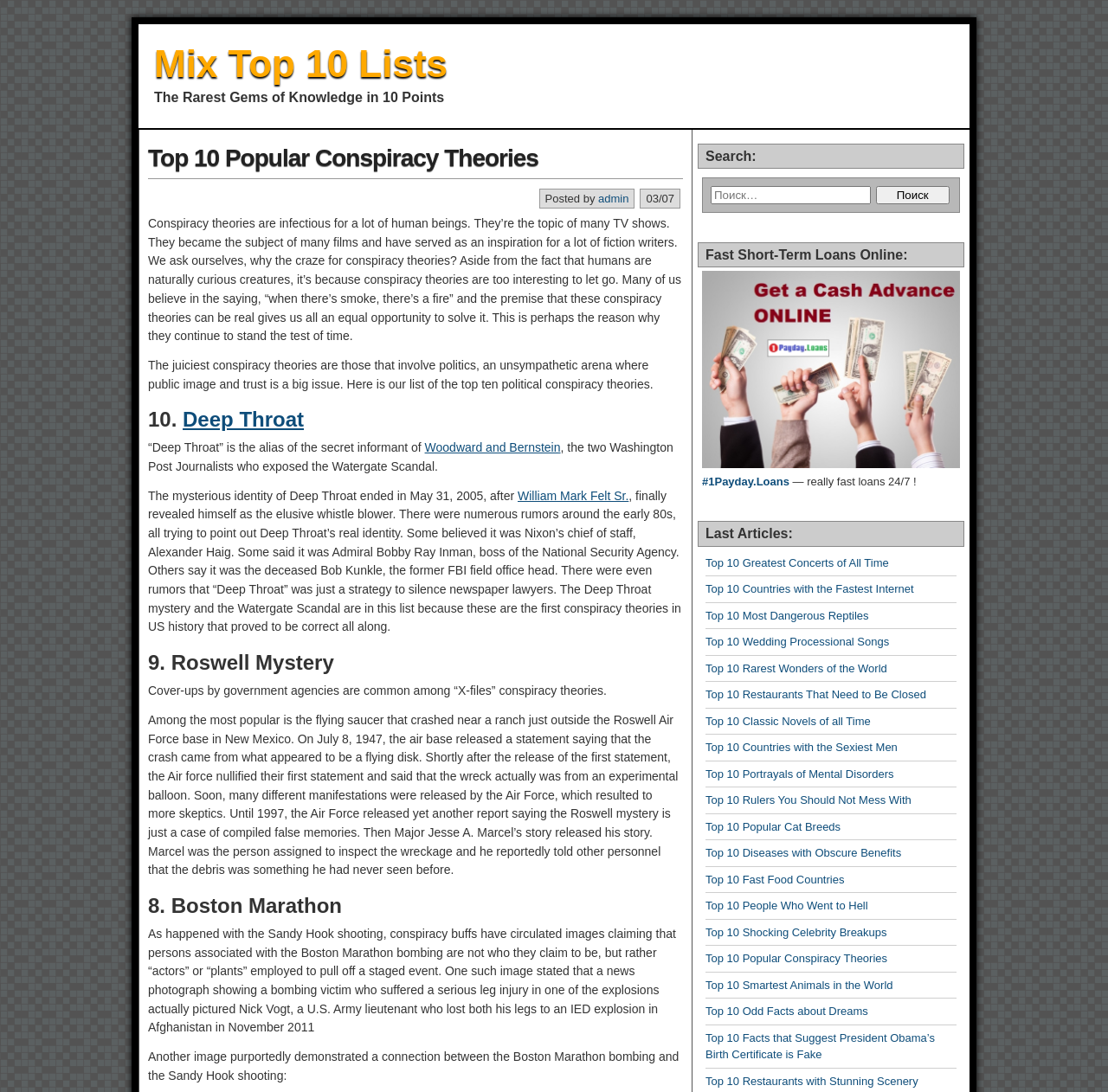What is the topic of the 9th conspiracy theory?
Using the image, elaborate on the answer with as much detail as possible.

I looked at the headings with numerical values and found that the 9th conspiracy theory is titled '9. Roswell Mystery'.